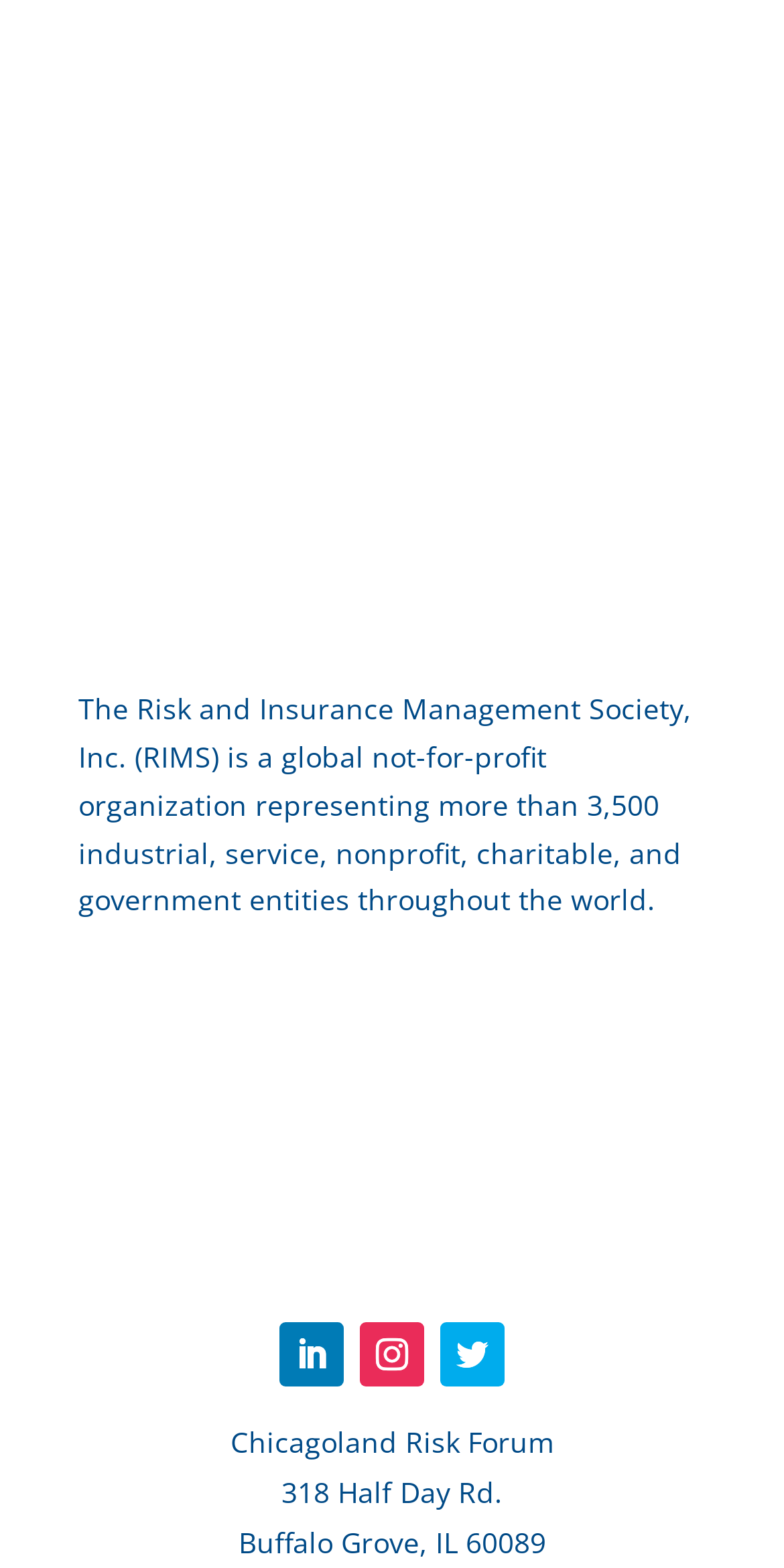What is the name of the event?
Refer to the image and give a detailed answer to the question.

The name of the event can be found in the image element with the text 'Chicagoland Risk Forum' which is located at the top of the webpage, and also in the StaticText element at the bottom of the webpage.